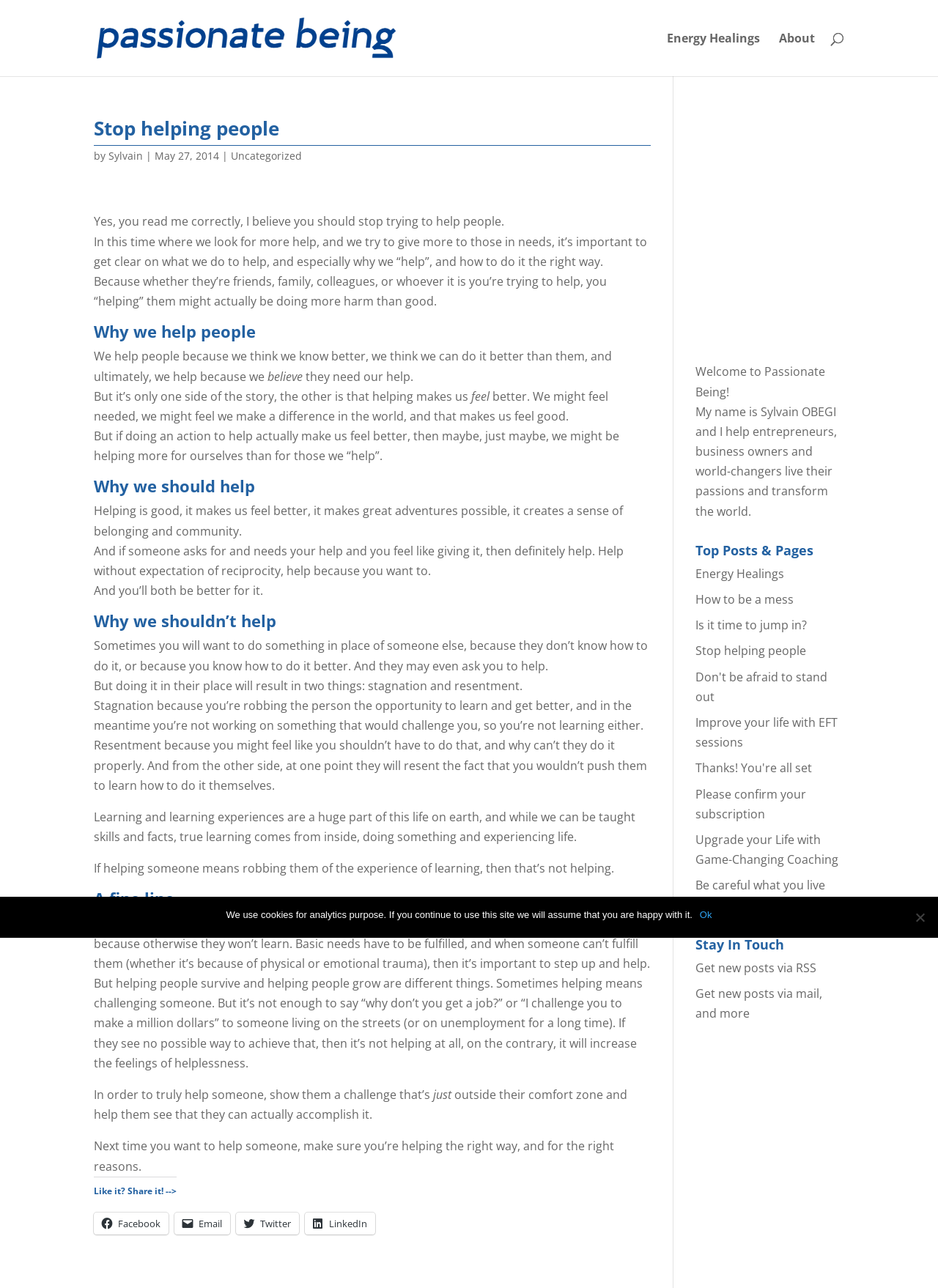Please locate the bounding box coordinates for the element that should be clicked to achieve the following instruction: "View 'Dubai Real Estate Database 2020 for Sale'". Ensure the coordinates are given as four float numbers between 0 and 1, i.e., [left, top, right, bottom].

None